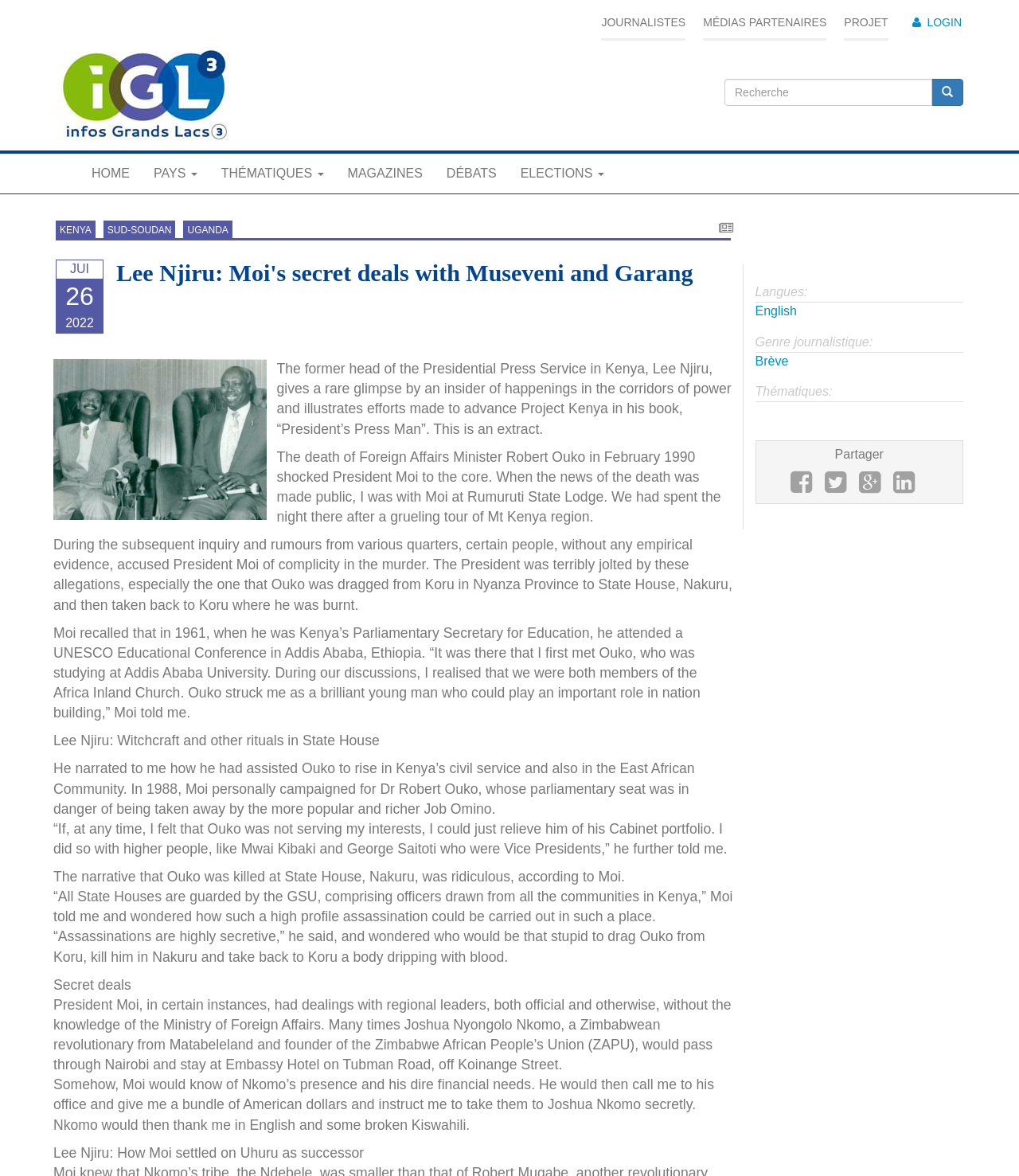Locate the coordinates of the bounding box for the clickable region that fulfills this instruction: "Click on the 'HOME' link".

[0.078, 0.131, 0.139, 0.165]